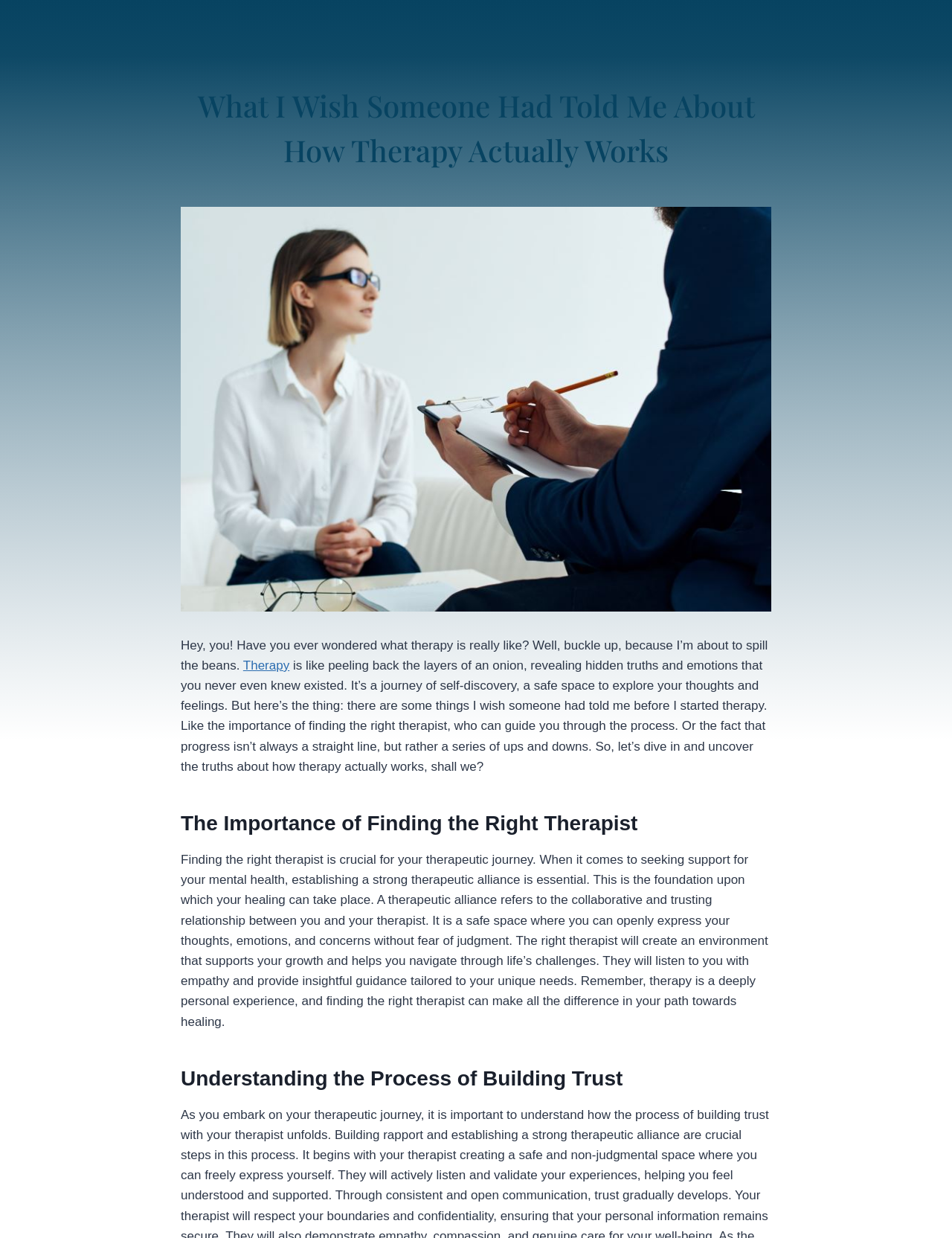Generate a thorough description of the webpage.

The webpage is about the importance of finding the right therapist for a successful therapeutic journey. At the top, there is a header with the title "What I Wish Someone Had Told Me About How Therapy Actually Works". Below the title, there is a figure, which is likely an image, taking up a significant portion of the top section. 

Following the image, there is a paragraph of text that introduces the concept of therapy, comparing it to peeling back the layers of an onion, and highlighting the importance of finding the right therapist. Within this paragraph, the word "Therapy" is a clickable link. 

Below this introductory text, there are three sections, each with a heading. The first section, "The Importance of Finding the Right Therapist", explains the crucial role of a therapist in the therapeutic journey, emphasizing the need for a strong therapeutic alliance. This section is positioned in the middle of the page. 

The second section, not explicitly titled, continues the discussion on the importance of finding the right therapist, describing the ideal therapist-patient relationship and the benefits of having a supportive therapist. This section is located below the first section.

The third section, "Understanding the Process of Building Trust", is positioned at the bottom of the page, but its content is not explicitly described in the provided accessibility tree.